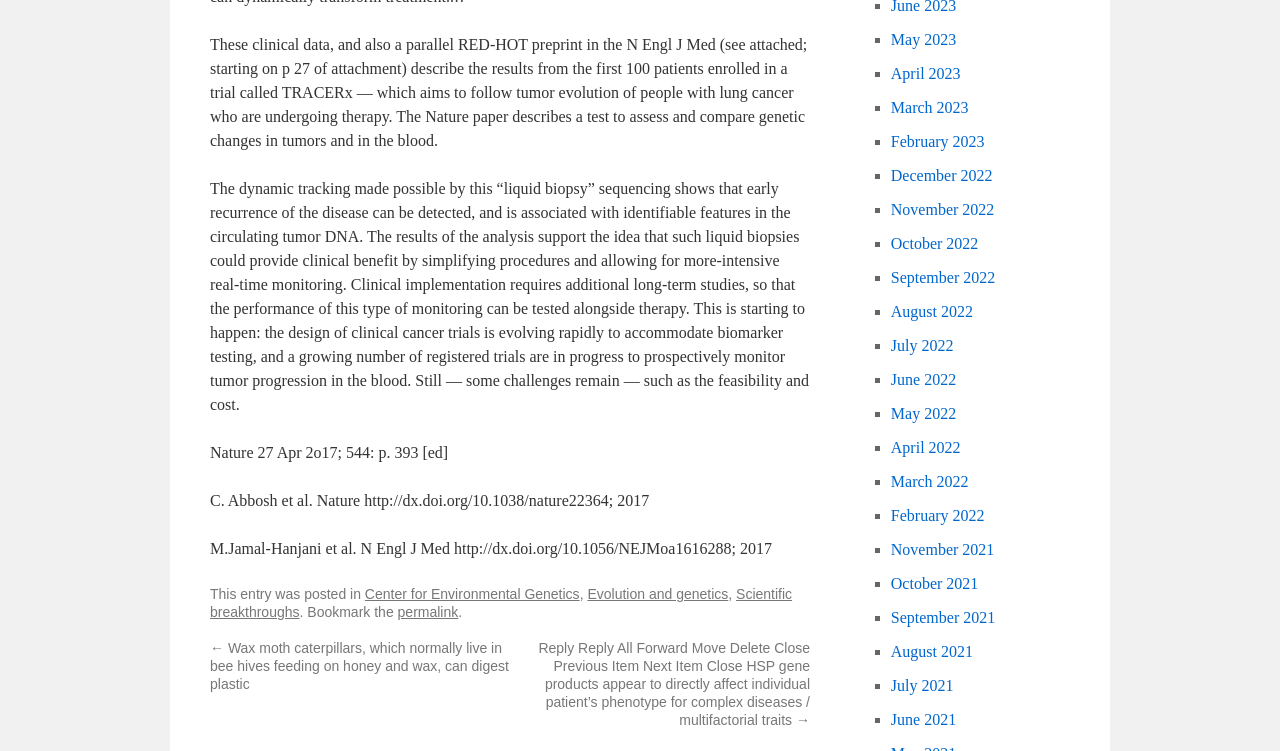From the details in the image, provide a thorough response to the question: What is the date range of the archives listed?

The date range of the archives listed is from May 2023 to June 2021, as shown by the links 'May 2023', 'April 2023', ..., 'June 2021' at the bottom of the page.